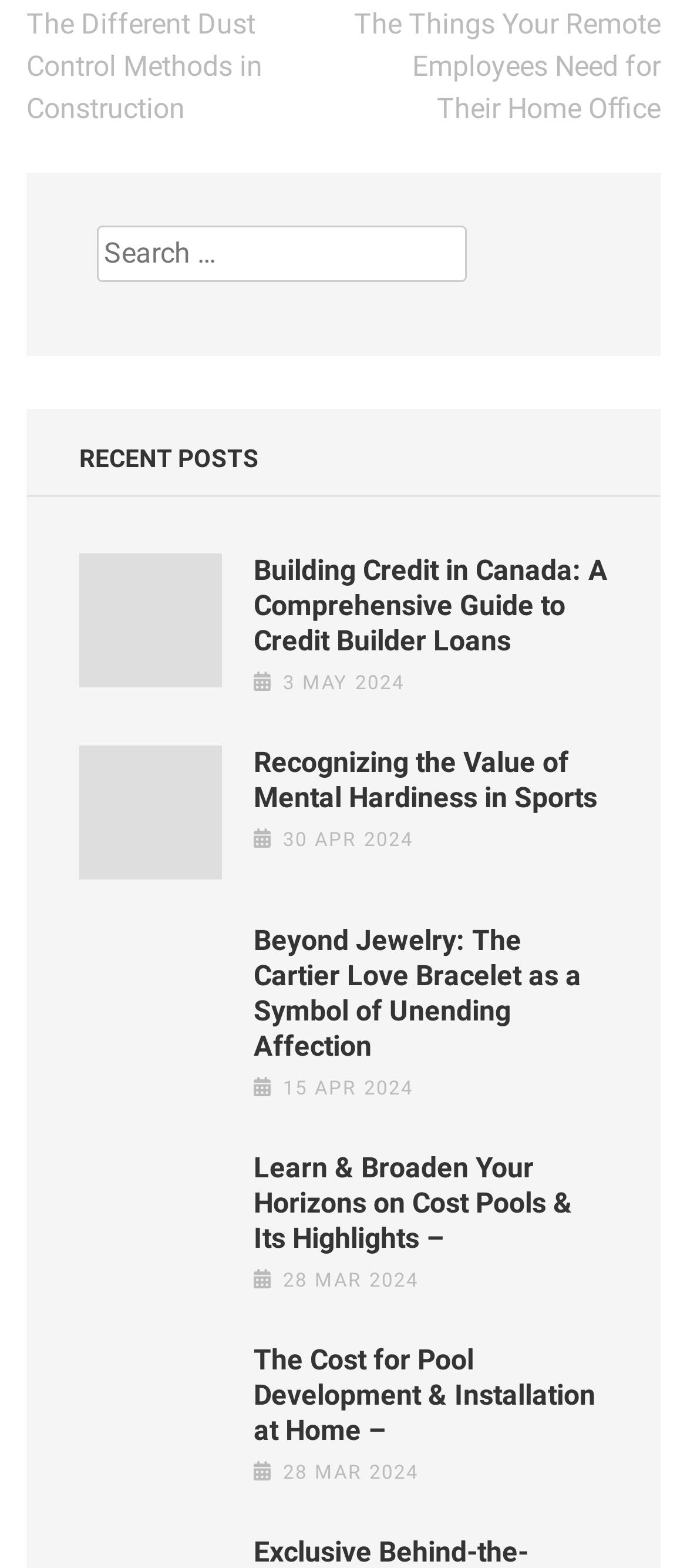Please answer the following question using a single word or phrase: 
How many navigation links are there?

2